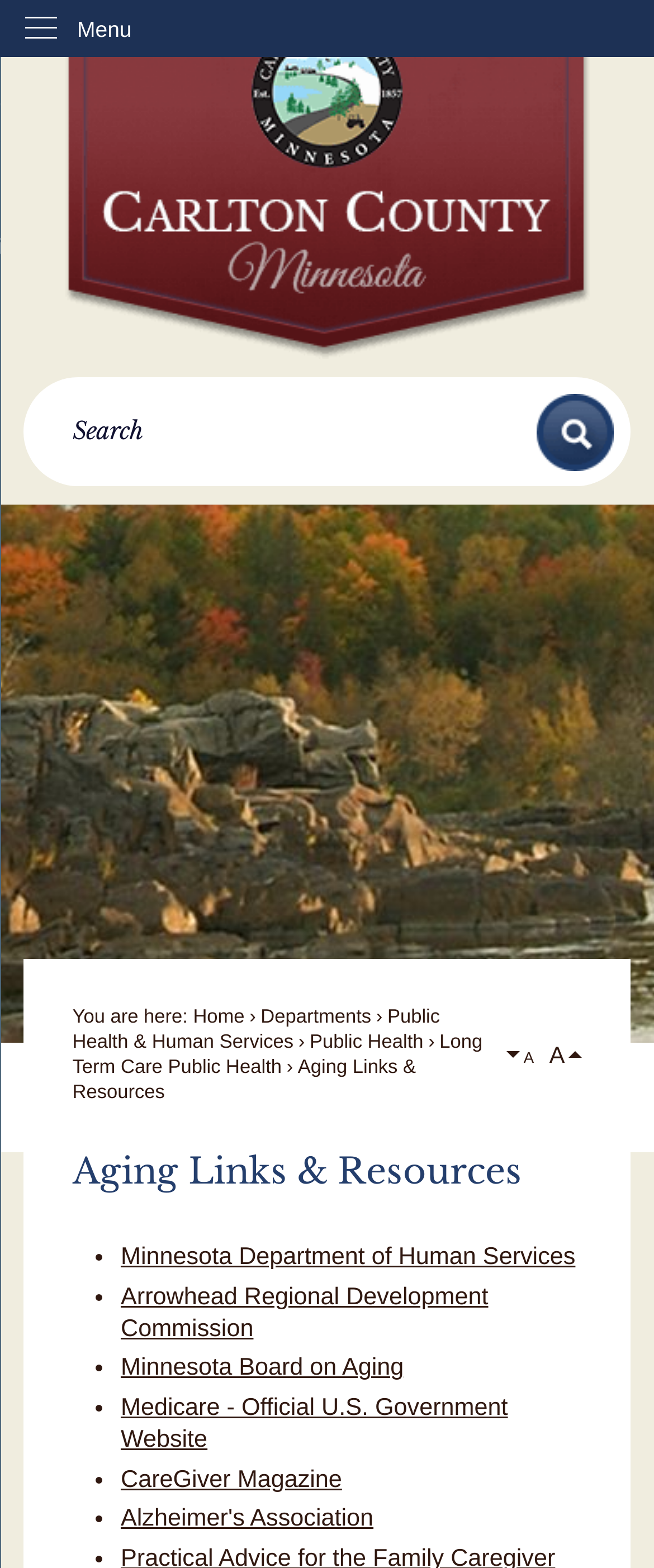Based on the element description "A", predict the bounding box coordinates of the UI element.

[0.832, 0.661, 0.889, 0.684]